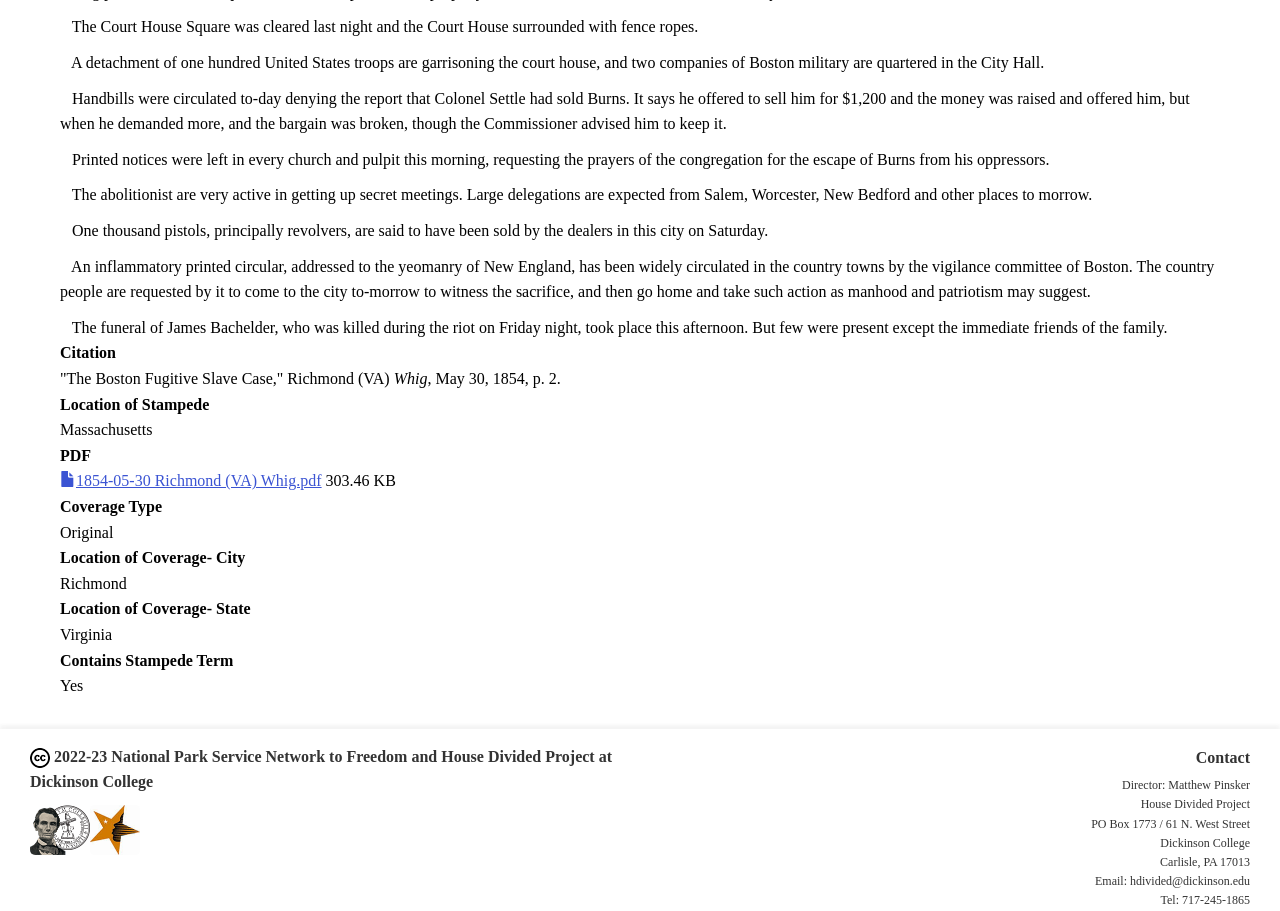What is the email address of the House Divided Project?
We need a detailed and meticulous answer to the question.

The email address of the House Divided Project can be determined by reading the text 'Email: hdivided@dickinson.edu' located in the contact information section at the bottom of the webpage. This text indicates that the email address of the House Divided Project is hdivided@dickinson.edu.